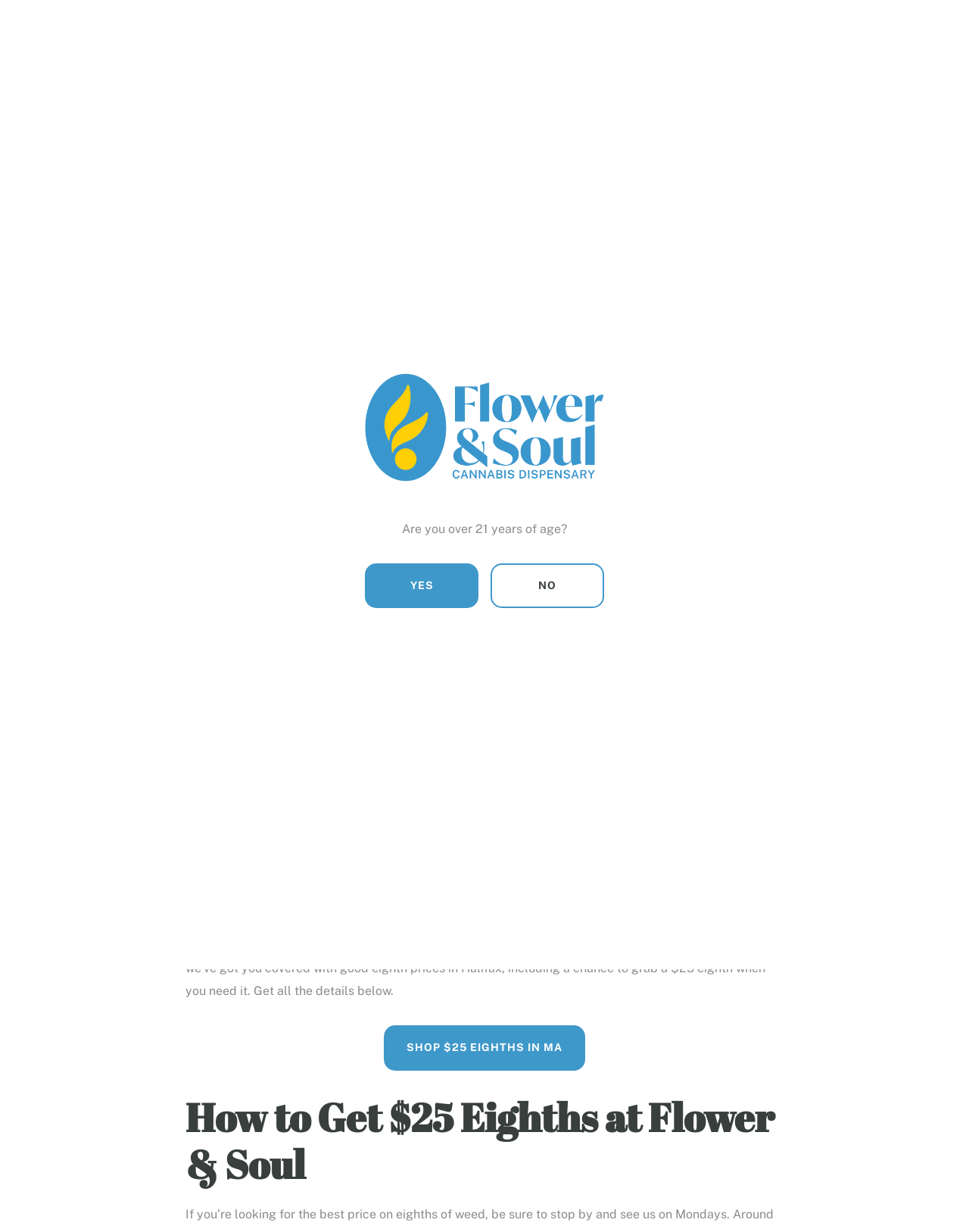Locate the bounding box coordinates of the region to be clicked to comply with the following instruction: "Click the 'YES' button". The coordinates must be four float numbers between 0 and 1, in the form [left, top, right, bottom].

[0.377, 0.457, 0.494, 0.494]